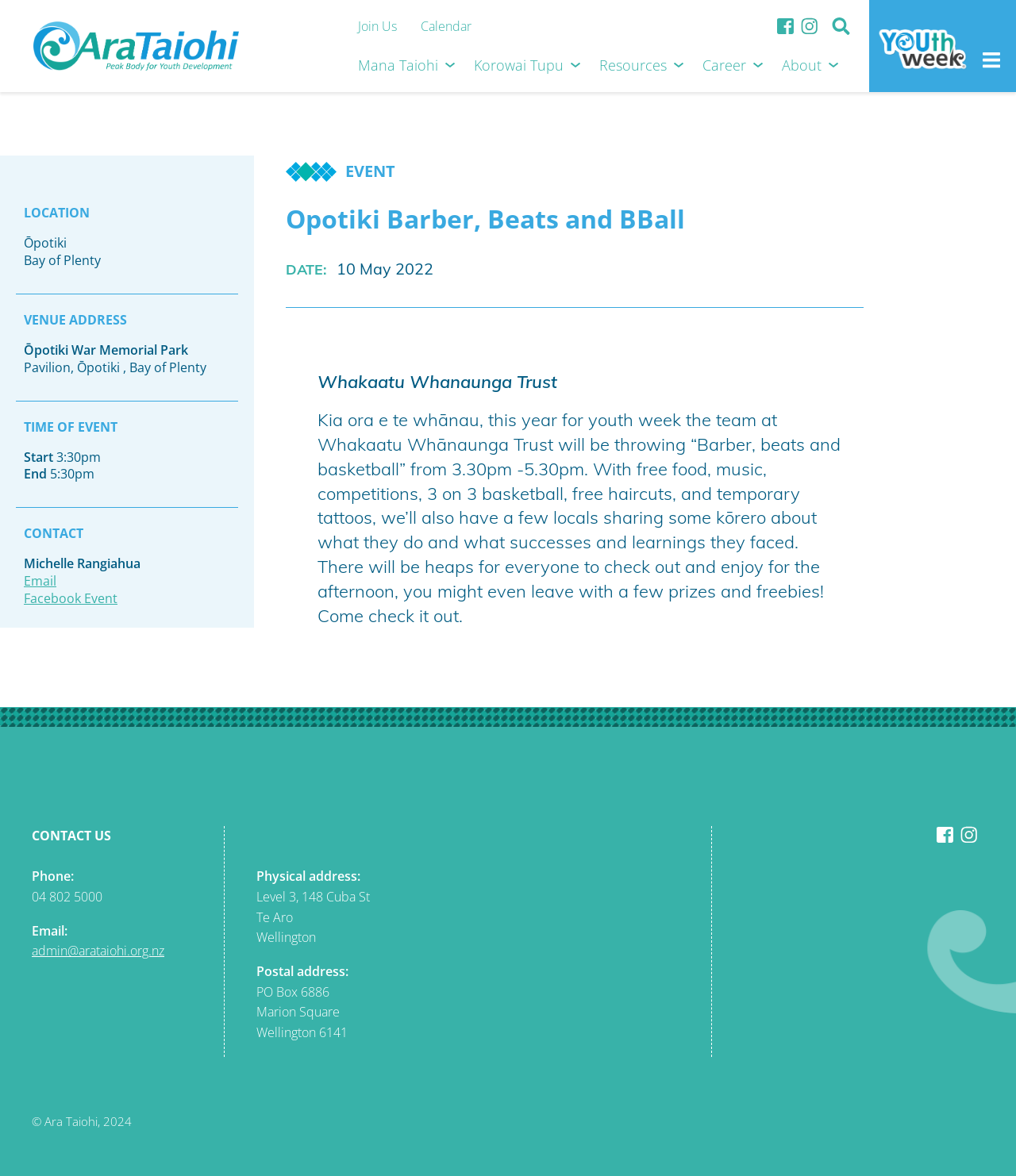Answer succinctly with a single word or phrase:
What is the time of the event?

3:30pm - 5:30pm